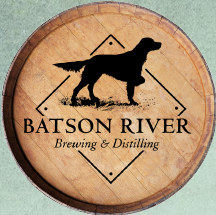What is the dog standing on?
Please answer the question with as much detail as possible using the screenshot.

According to the caption, the dog silhouette is standing within a diamond shape, which is centrally placed on a wooden barrel backdrop, indicating that the dog is standing on a wooden barrel.